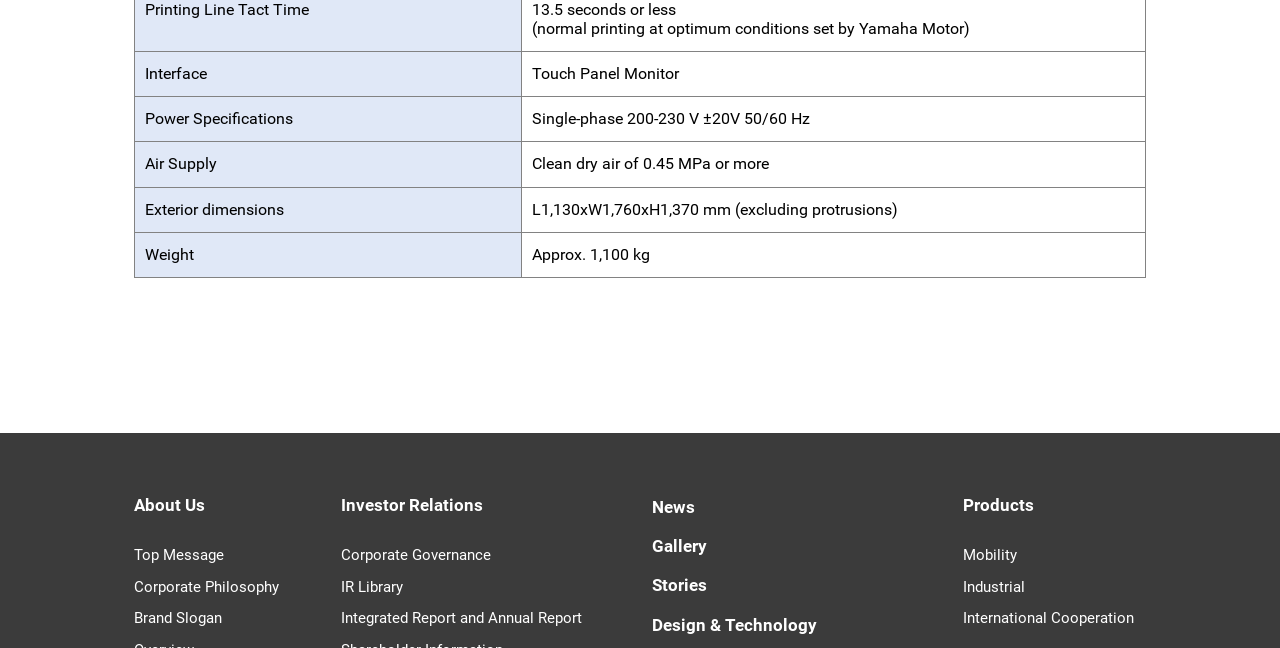Bounding box coordinates are specified in the format (top-left x, top-left y, bottom-right x, bottom-right y). All values are floating point numbers bounded between 0 and 1. Please provide the bounding box coordinate of the region this sentence describes: Industrial

[0.753, 0.892, 0.801, 0.922]